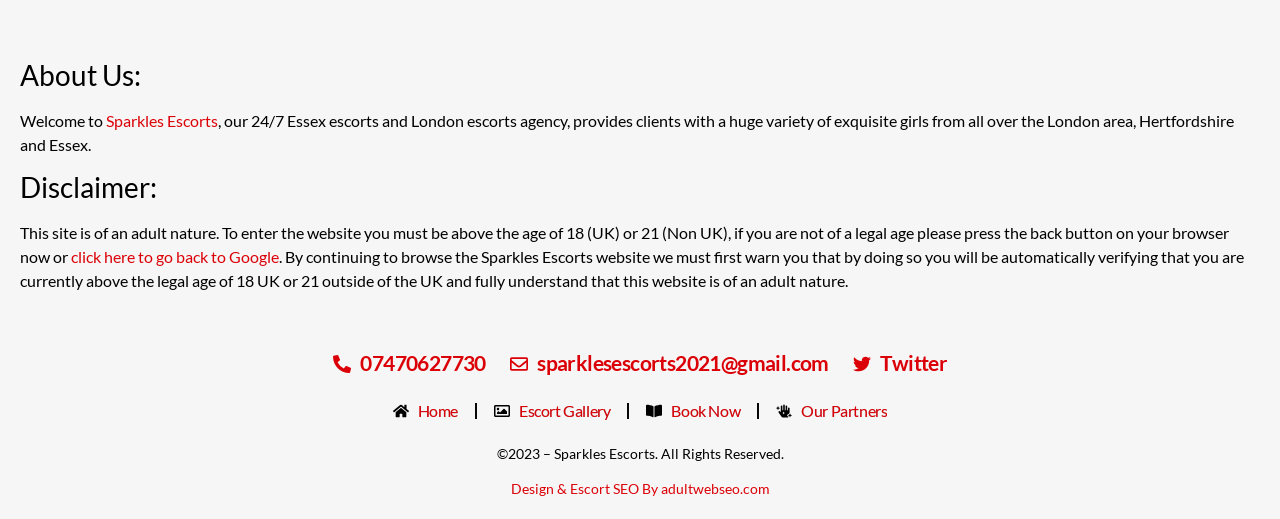What is the email address provided on the webpage?
Examine the image and give a concise answer in one word or a short phrase.

sparklesescorts2021@gmail.com